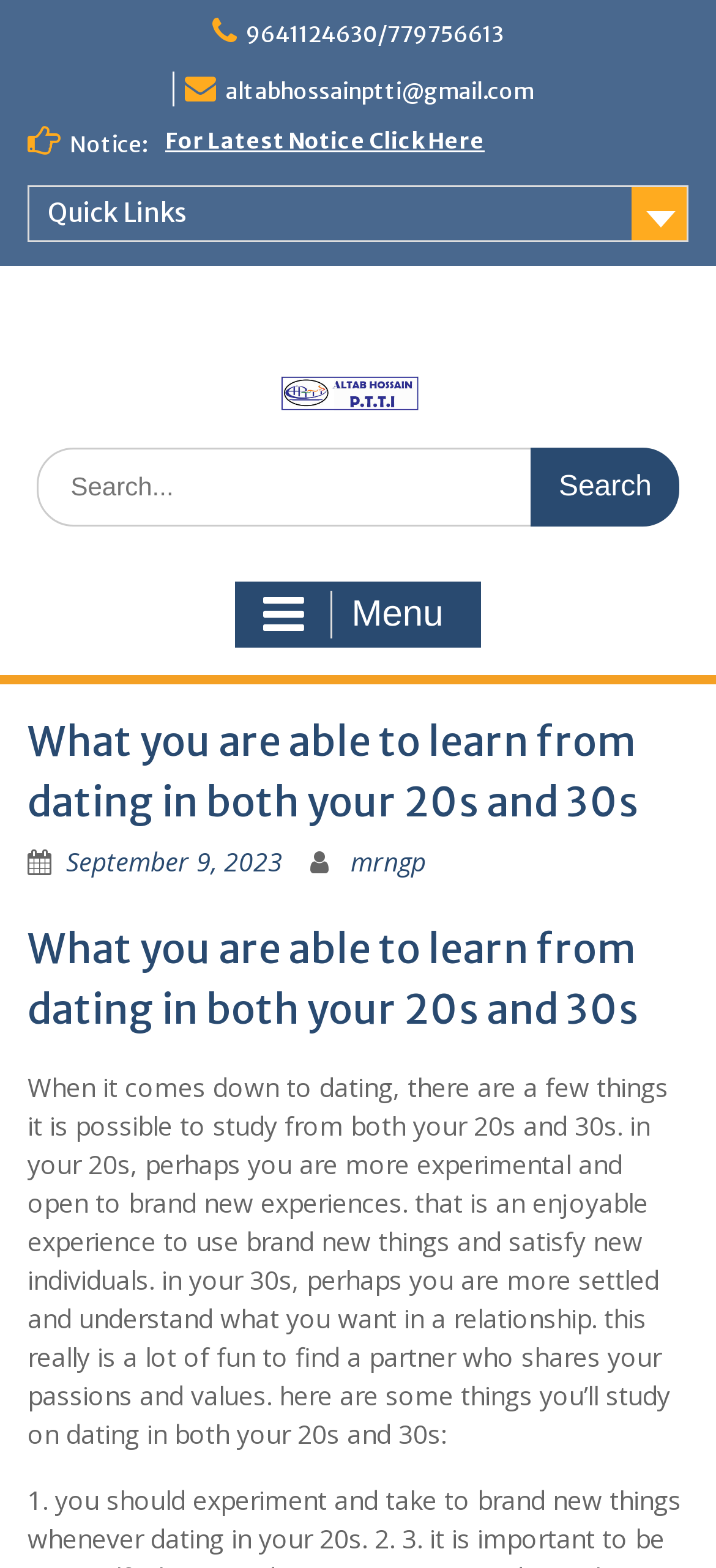Find and provide the bounding box coordinates for the UI element described with: "mrngp".

[0.49, 0.538, 0.595, 0.561]